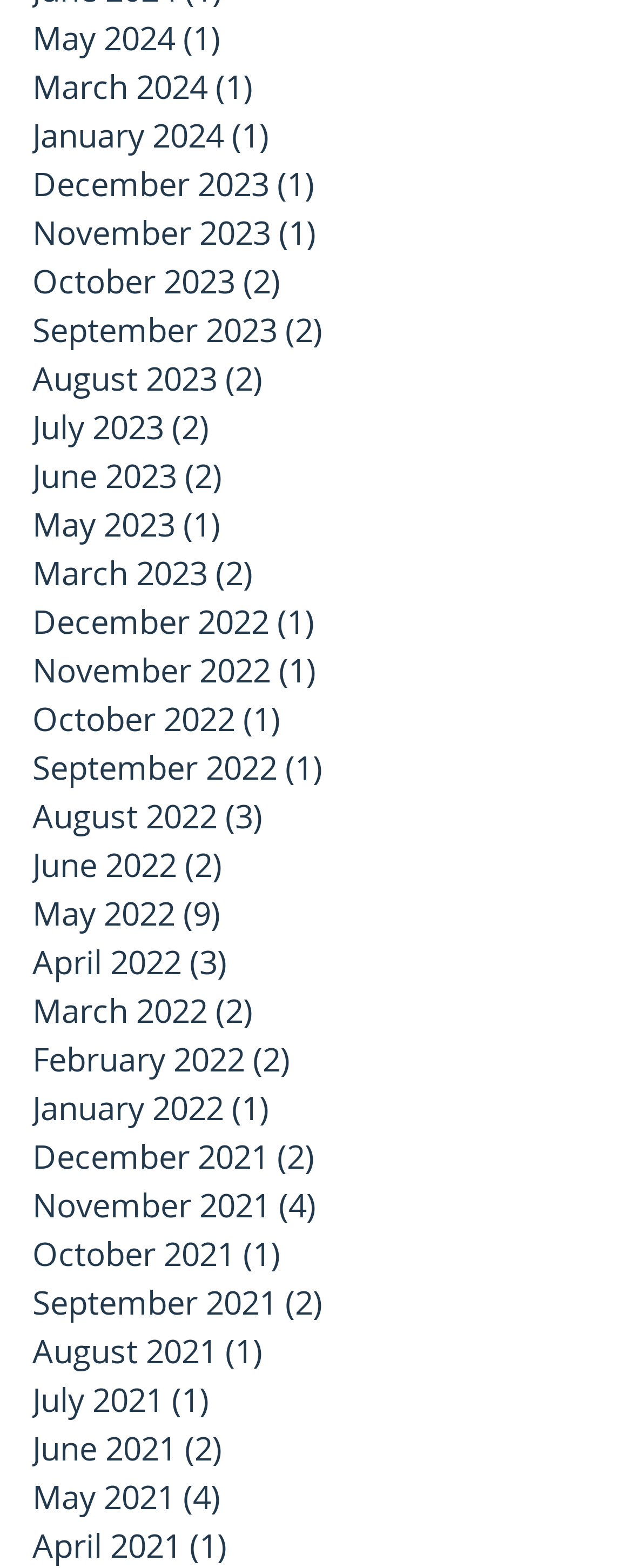Answer this question using a single word or a brief phrase:
What is the most recent month with a post?

May 2024